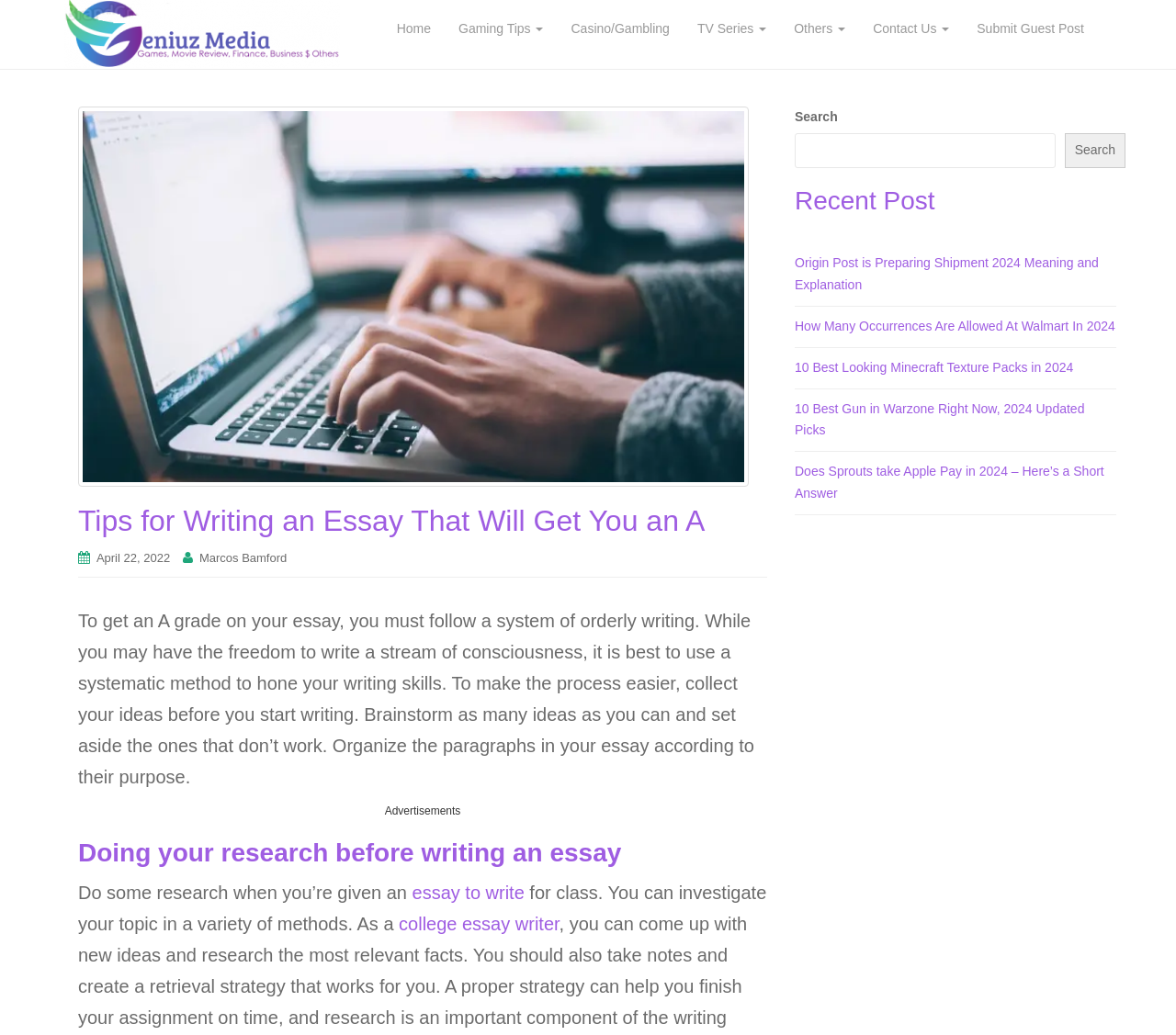Highlight the bounding box coordinates of the element you need to click to perform the following instruction: "Read the article 'Doing your research before writing an essay'."

[0.066, 0.811, 0.652, 0.838]